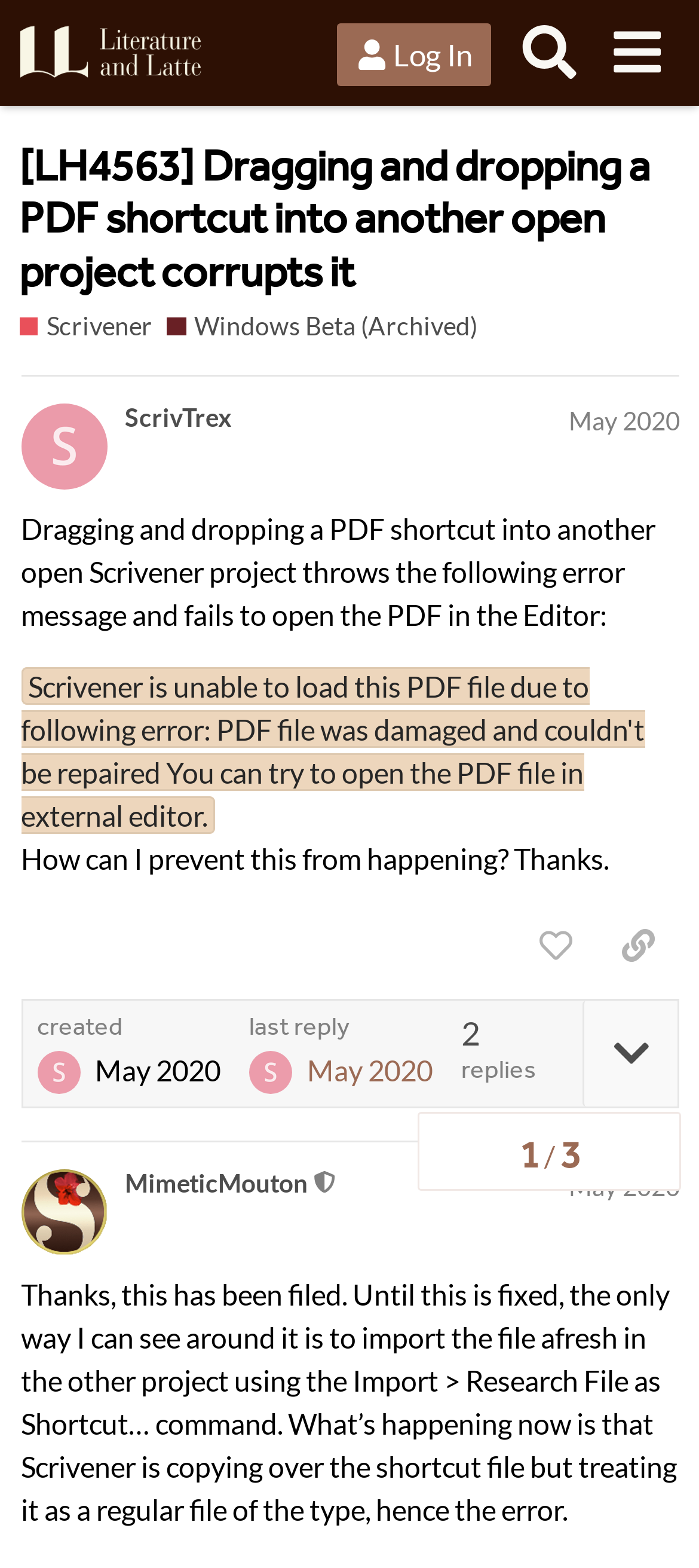Please indicate the bounding box coordinates for the clickable area to complete the following task: "View the topic details". The coordinates should be specified as four float numbers between 0 and 1, i.e., [left, top, right, bottom].

[0.027, 0.09, 0.973, 0.192]